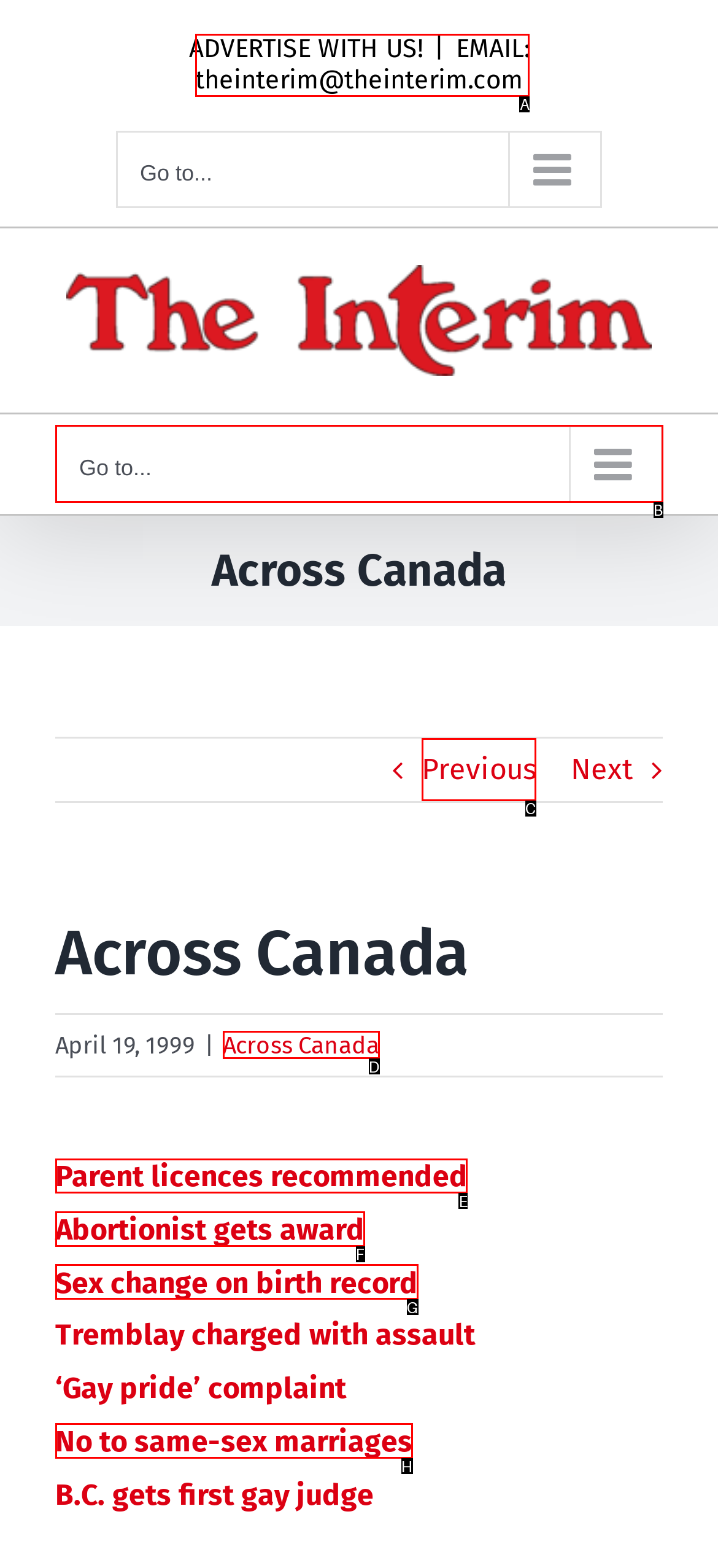Specify which HTML element I should click to complete this instruction: View the 'Parent licences recommended' article Answer with the letter of the relevant option.

E